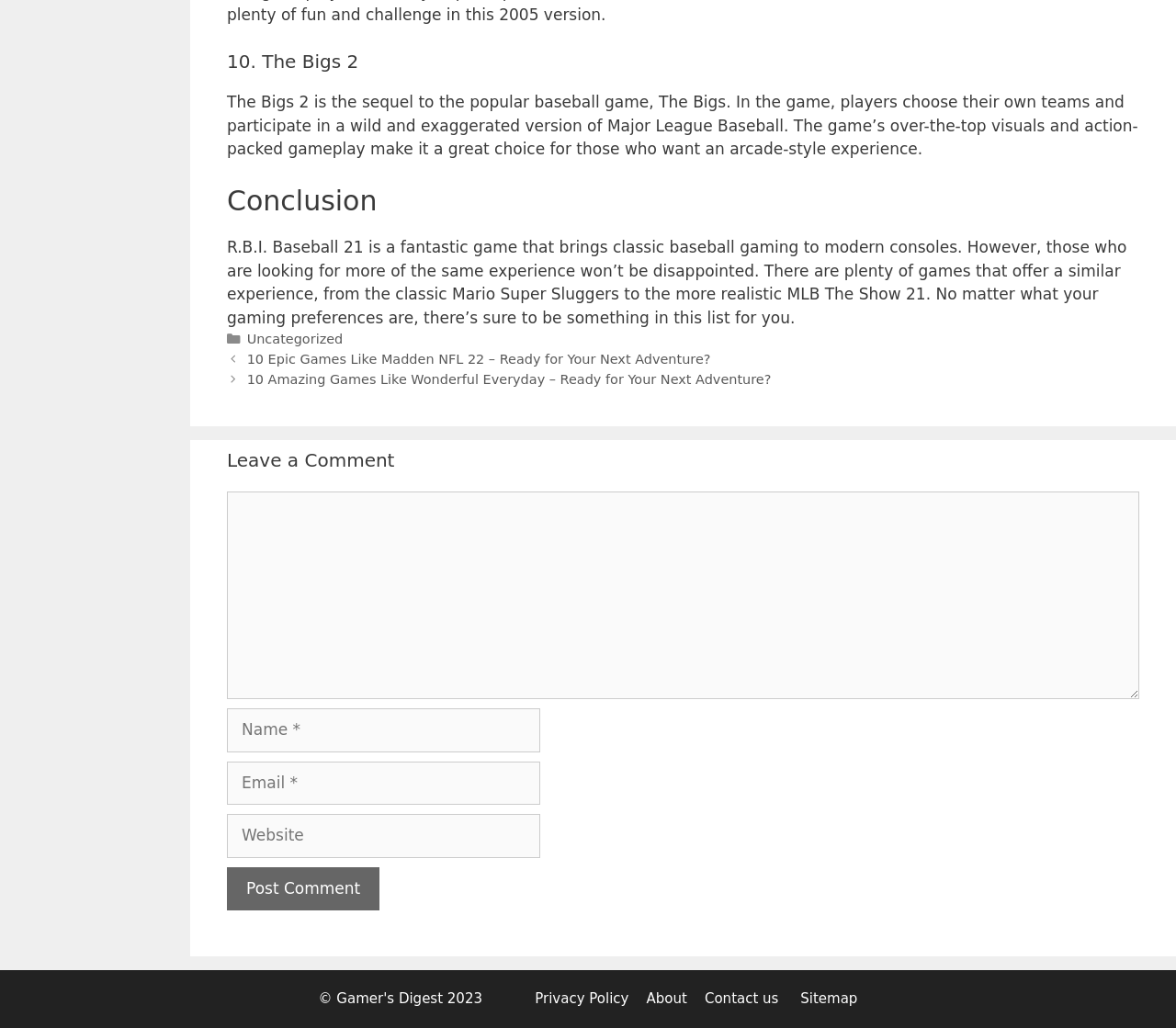Pinpoint the bounding box coordinates of the element that must be clicked to accomplish the following instruction: "Click on the '10 Epic Games Like Madden NFL 22 – Ready for Your Next Adventure?' link". The coordinates should be in the format of four float numbers between 0 and 1, i.e., [left, top, right, bottom].

[0.21, 0.342, 0.604, 0.356]